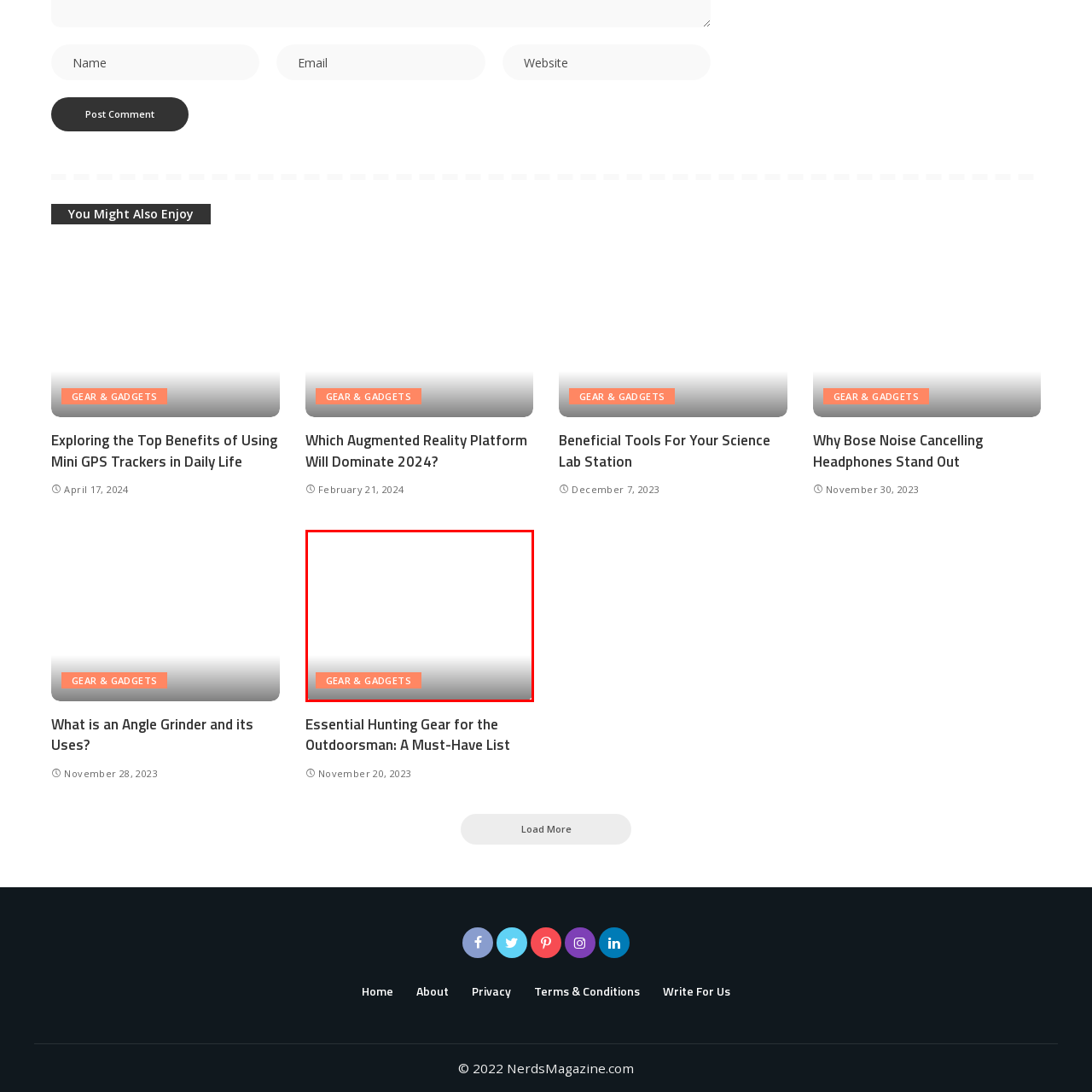Examine the image highlighted by the red boundary, What type of activities is the webpage related to? Provide your answer in a single word or phrase.

Outdoor activities